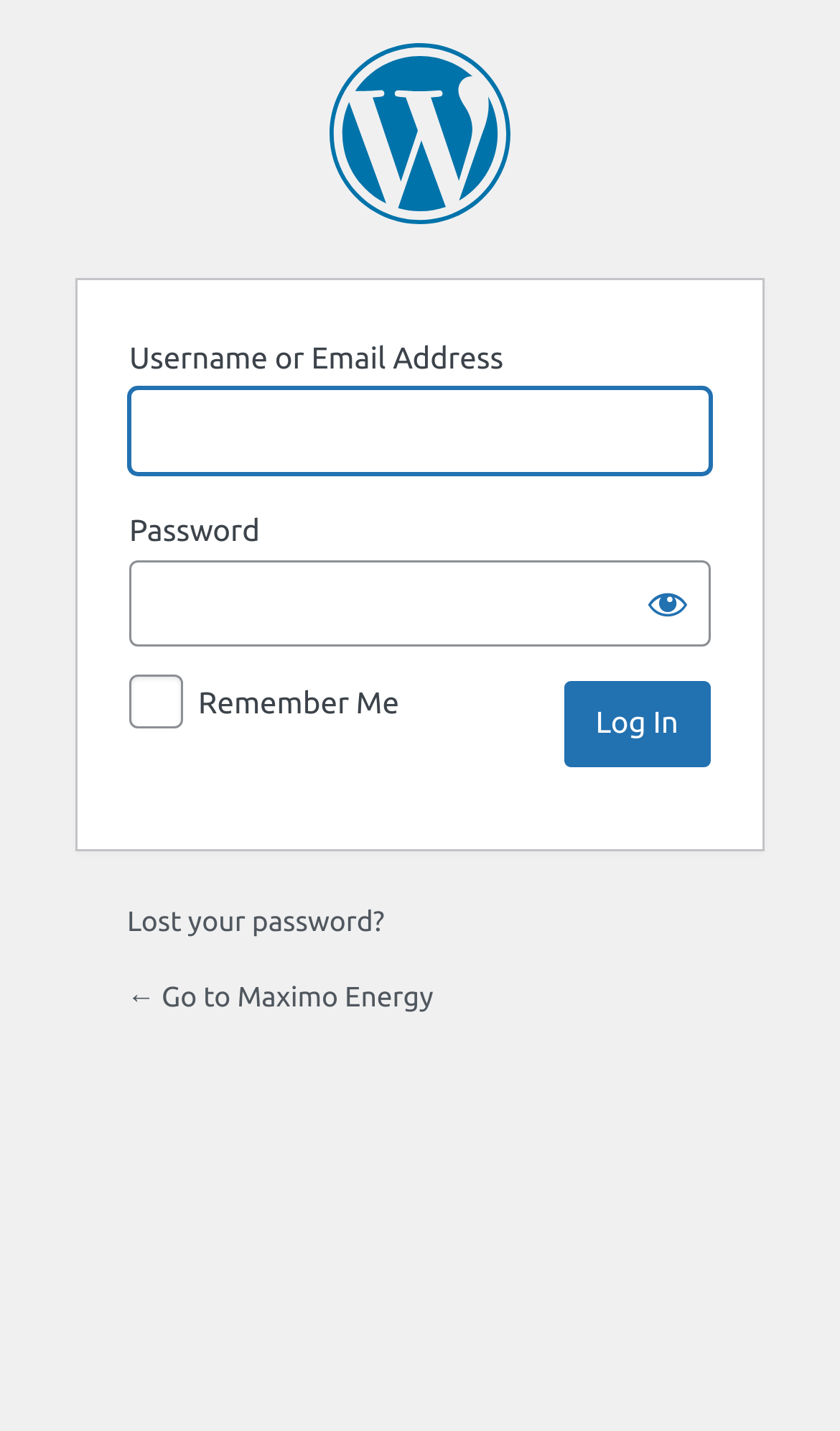Find the bounding box coordinates of the element to click in order to complete the given instruction: "Click lost your password."

[0.151, 0.633, 0.458, 0.654]